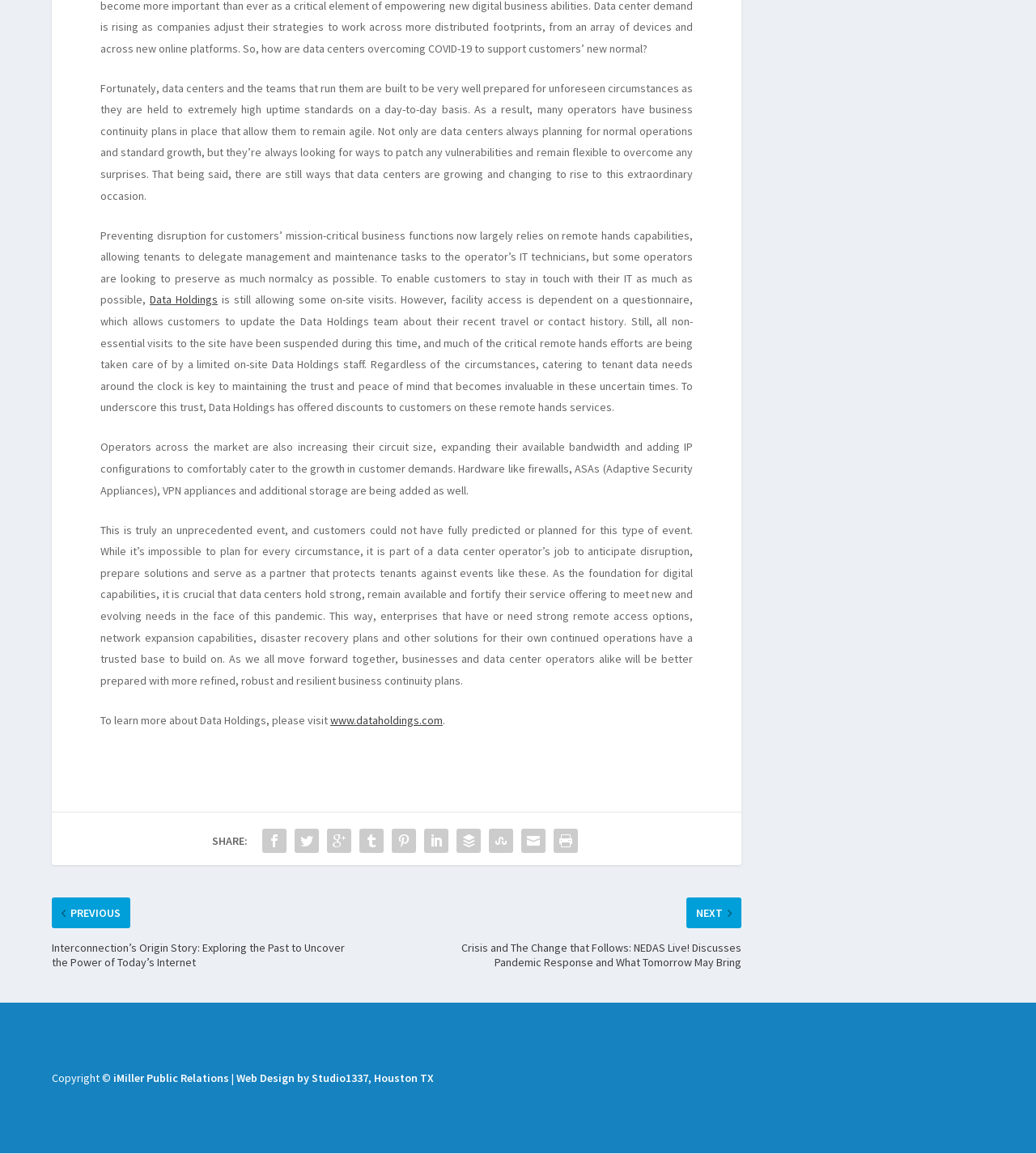What is the purpose of a data center operator's job?
Using the picture, provide a one-word or short phrase answer.

To anticipate disruption and protect tenants